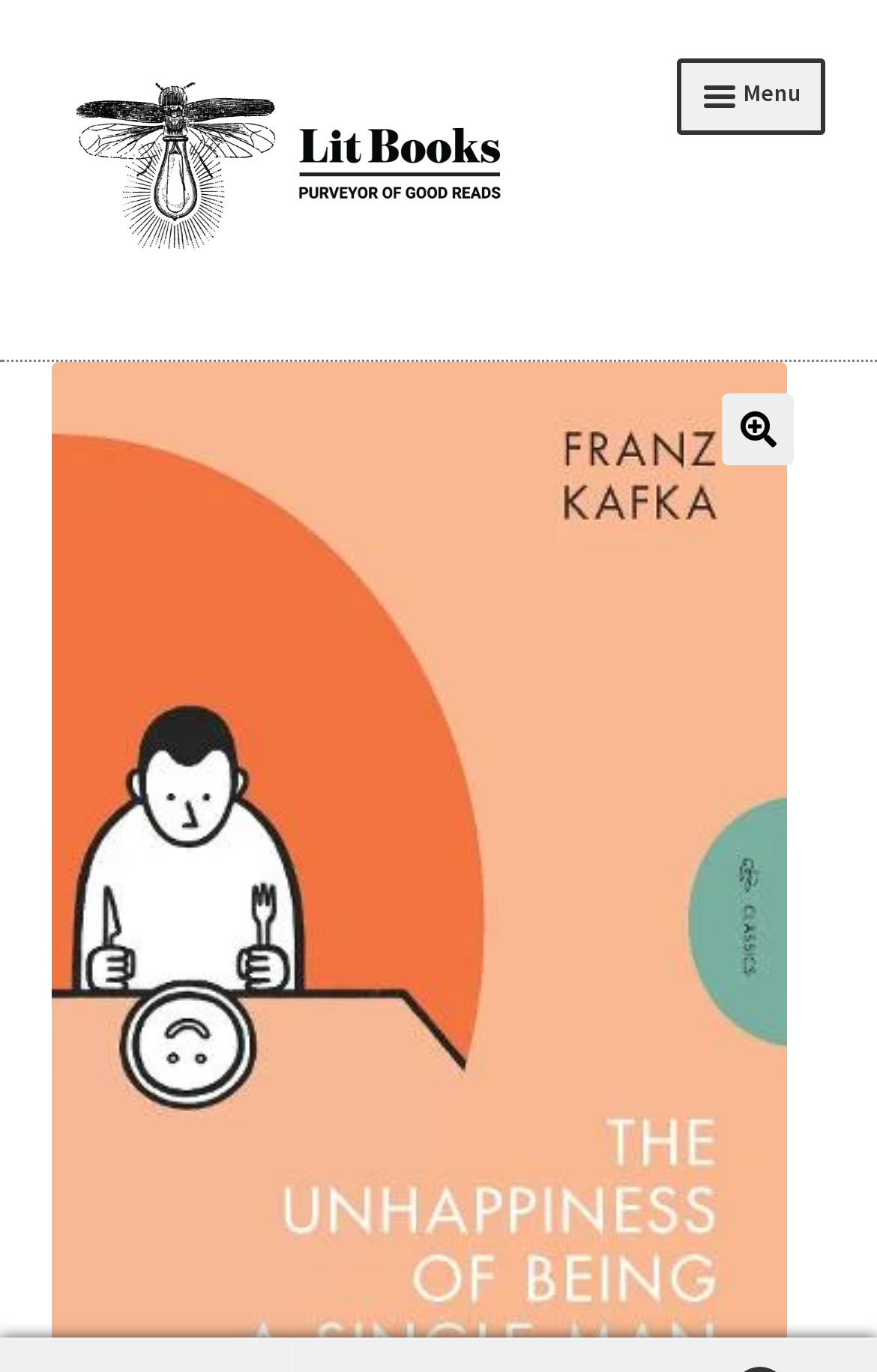Please determine the bounding box coordinates for the element that should be clicked to follow these instructions: "go to Lit Books homepage".

[0.058, 0.042, 0.634, 0.199]